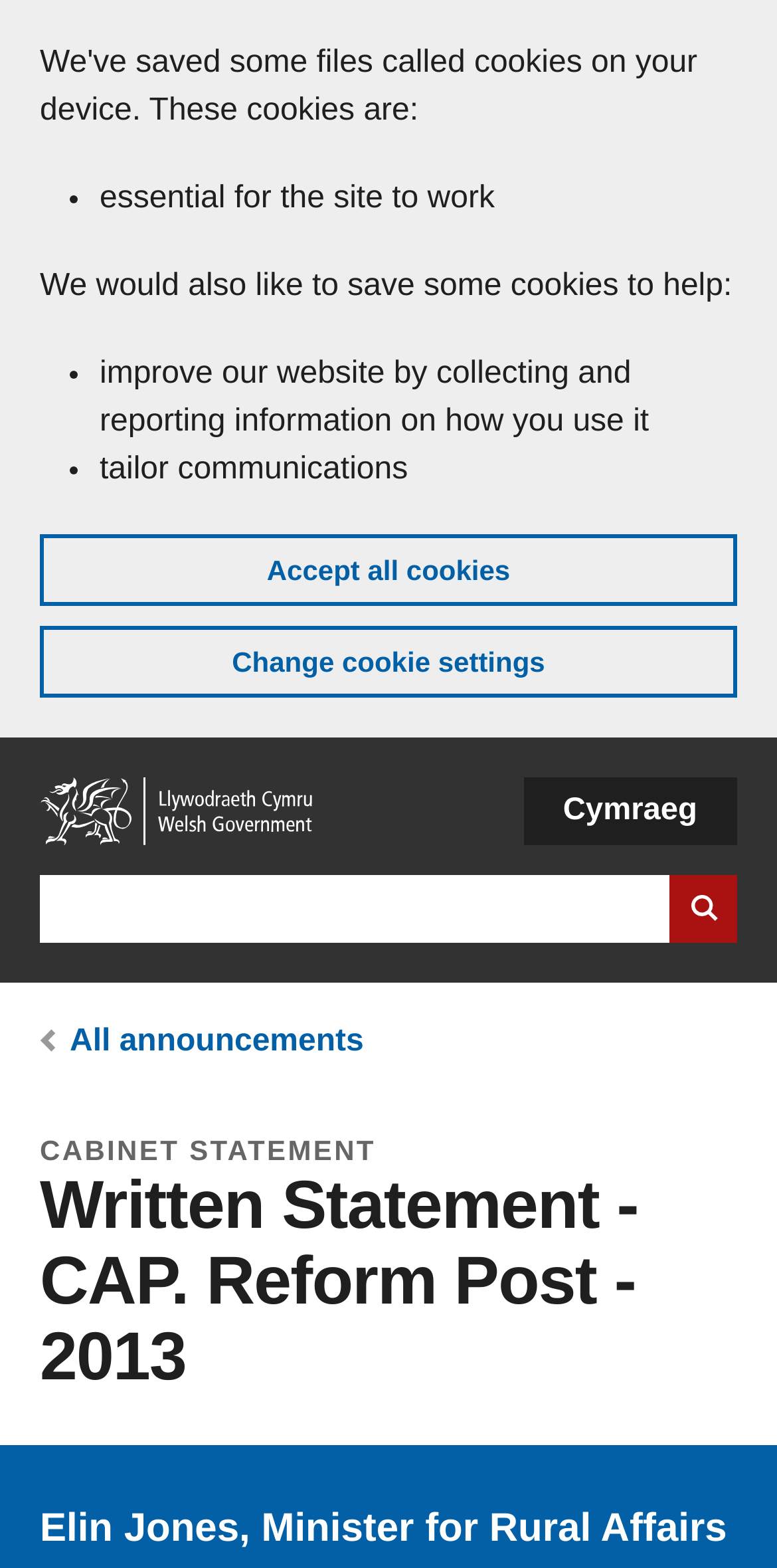Please locate the bounding box coordinates of the element's region that needs to be clicked to follow the instruction: "Go to Home". The bounding box coordinates should be provided as four float numbers between 0 and 1, i.e., [left, top, right, bottom].

[0.051, 0.496, 0.41, 0.539]